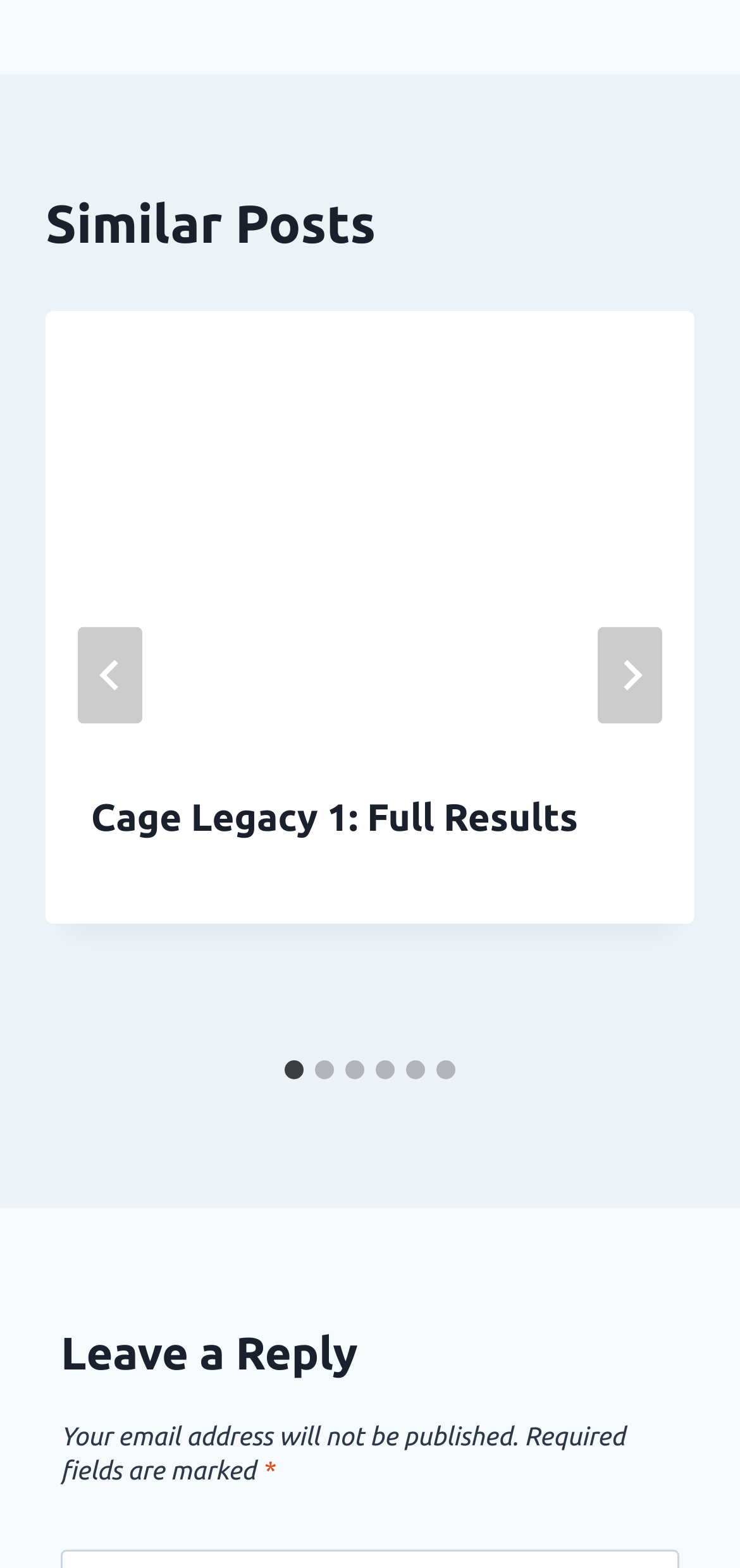Answer the question using only one word or a concise phrase: What is the purpose of the 'Go to last slide' button?

To navigate to the last slide